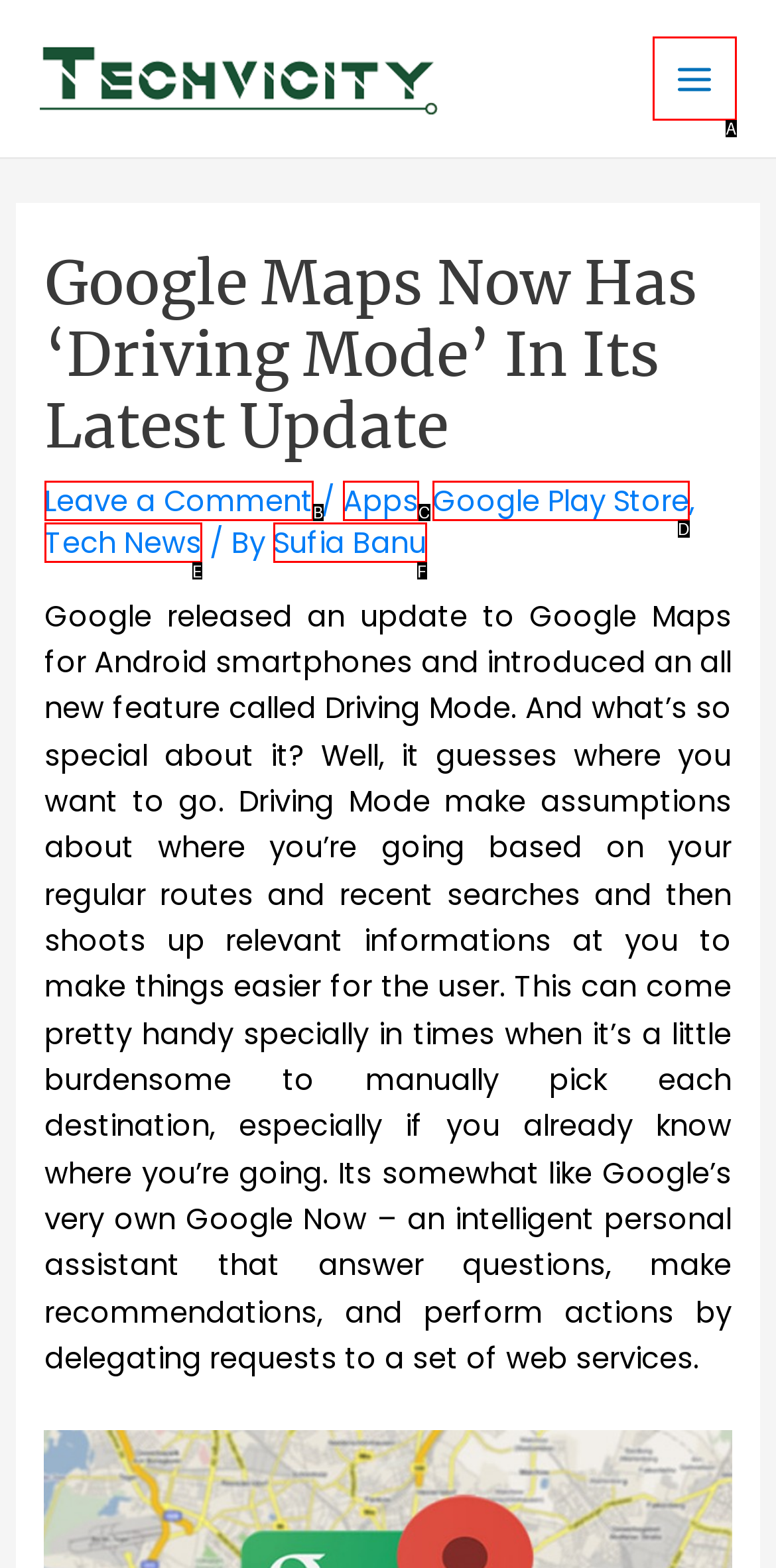Using the description: Apps
Identify the letter of the corresponding UI element from the choices available.

C